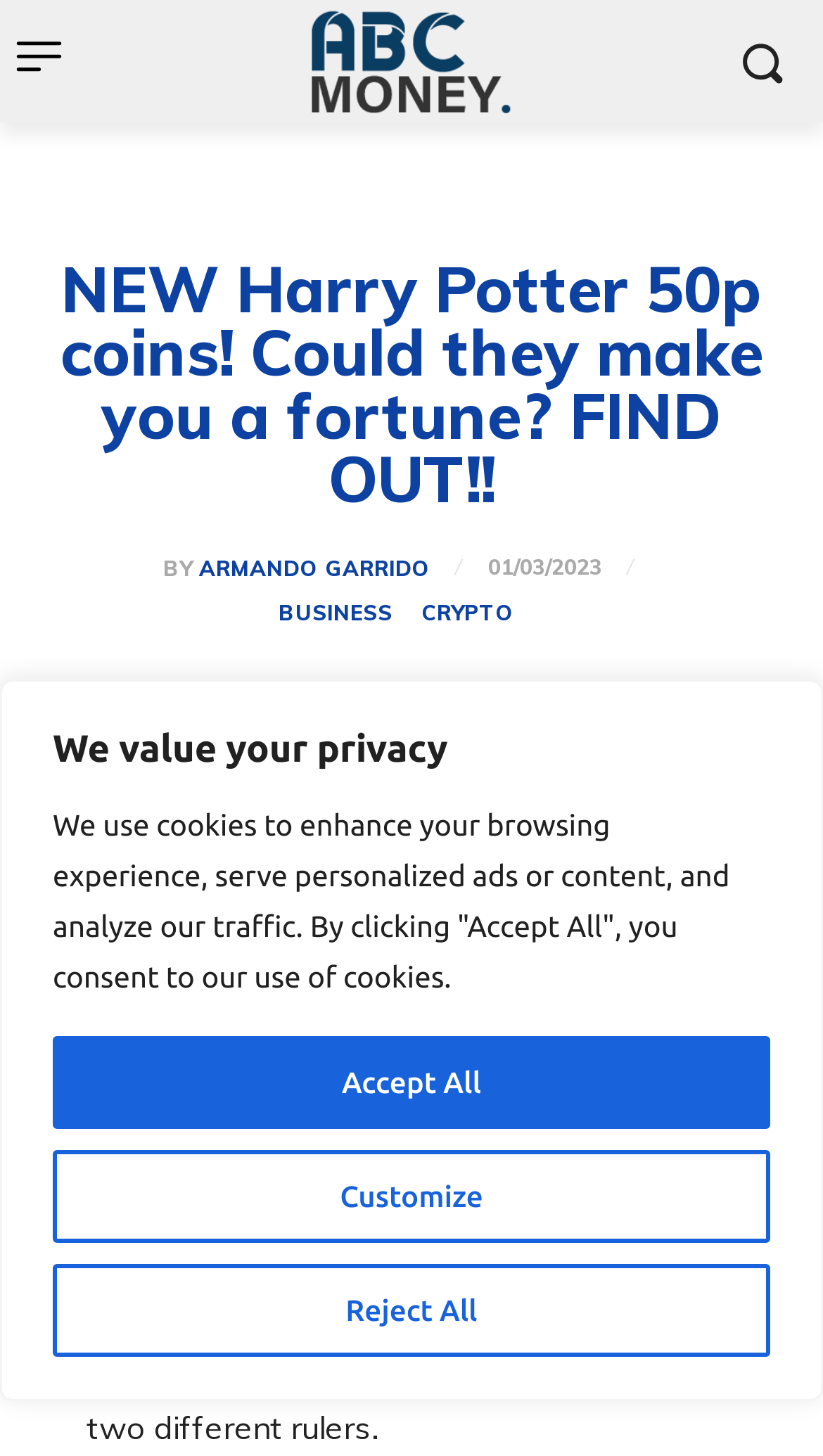Provide a one-word or brief phrase answer to the question:
What categories are related to the article?

BUSINESS, CRYPTO